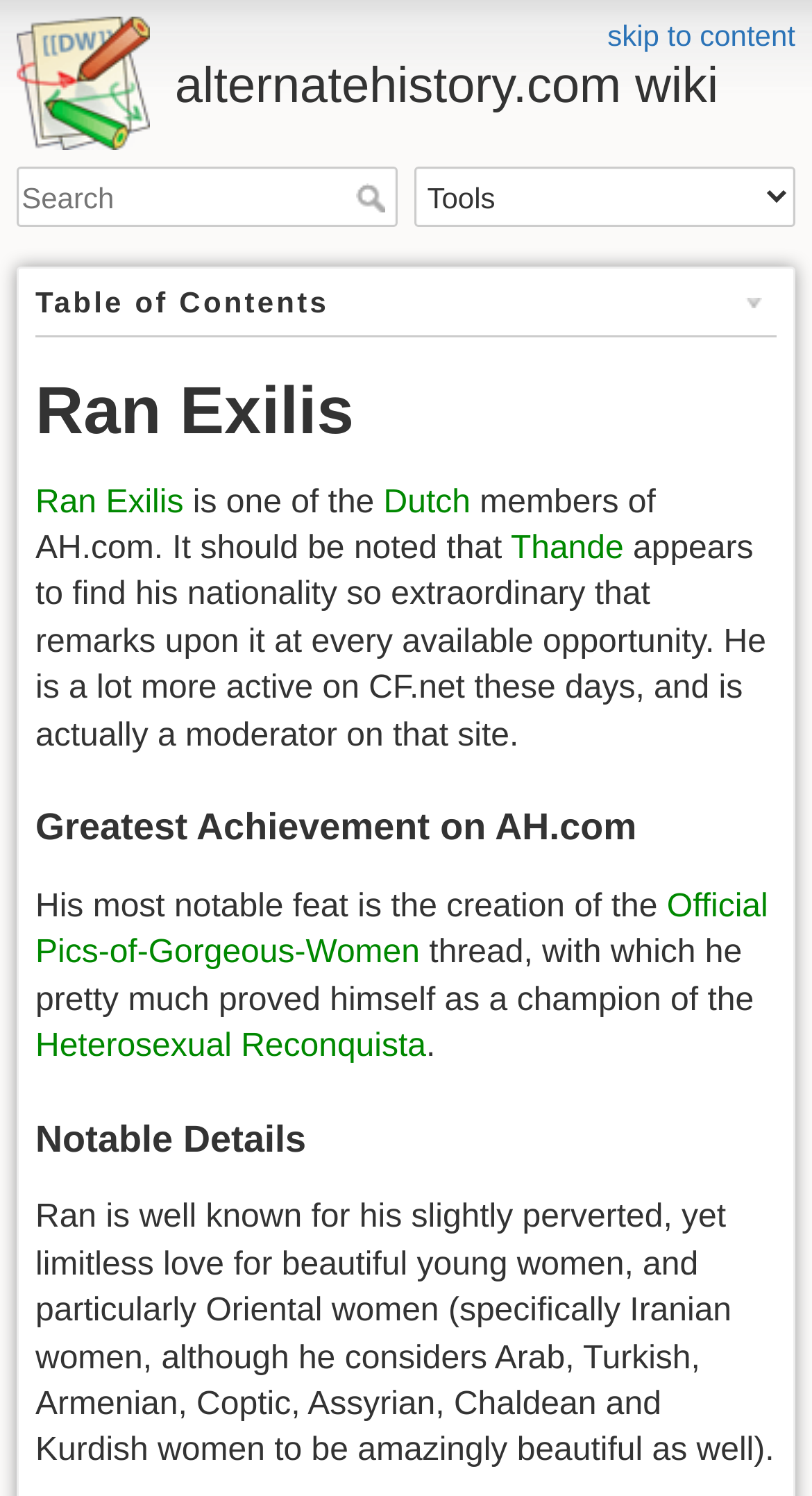Elaborate on the webpage's design and content in a detailed caption.

The webpage is about Ran Exilis, a member of alternatehistory.com wiki. At the top, there is a link to "skip to content" and a heading that displays the title of the webpage, "alternatehistory.com wiki". Below the title, there is a search bar with a textbox and a "Search" button. To the right of the search bar, there is a combobox labeled "Tools" that has a dropdown menu.

The main content of the webpage is divided into sections, each with a heading. The first section is titled "Ran Exilis" and contains a brief description of Ran Exilis, including a link to his name. The text describes him as a Dutch member of AH.com and mentions his activity on another website, CF.net, where he is a moderator.

The next section is titled "Greatest Achievement on AH.com" and describes Ran Exilis' notable feat, which is the creation of a thread called "Official Pics-of-Gorgeous-Women". This section also contains a link to the thread.

The final section is titled "Notable Details" and provides more information about Ran Exilis' personality and interests. The text describes him as having a strong appreciation for beautiful young women, particularly from the Middle East and other regions.